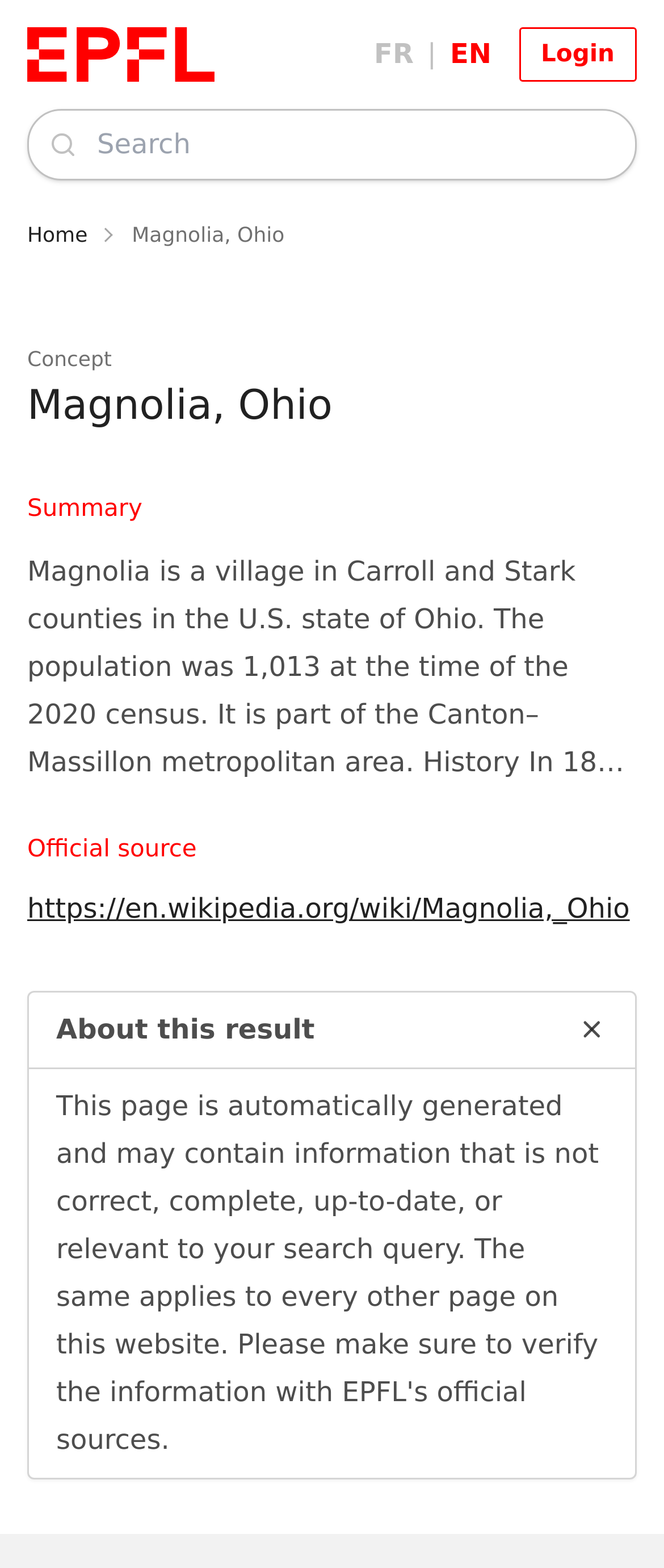Find the bounding box coordinates of the element I should click to carry out the following instruction: "Switch to English".

[0.678, 0.022, 0.74, 0.048]